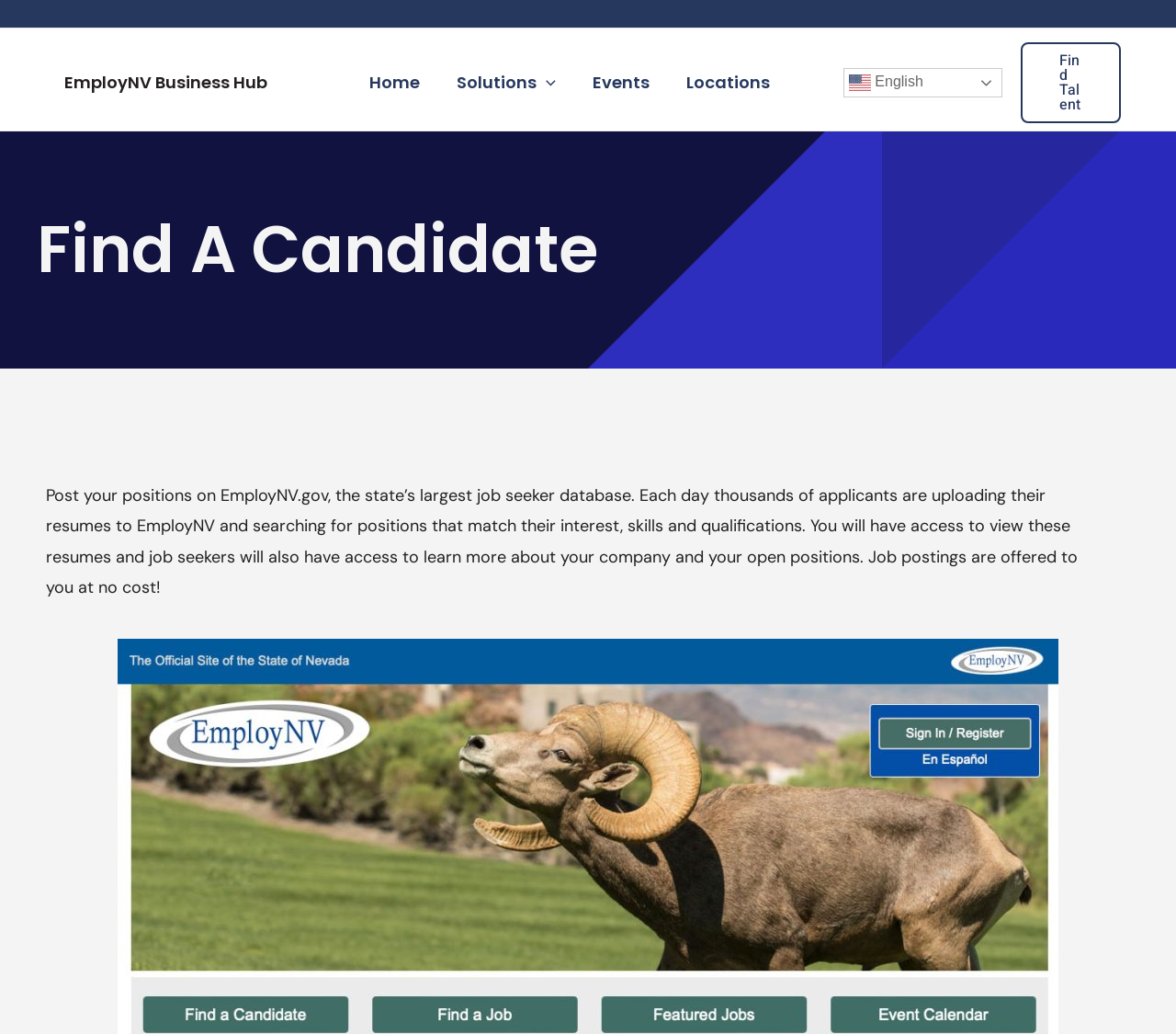Reply to the question with a single word or phrase:
What is the purpose of this website?

Job posting and seeking